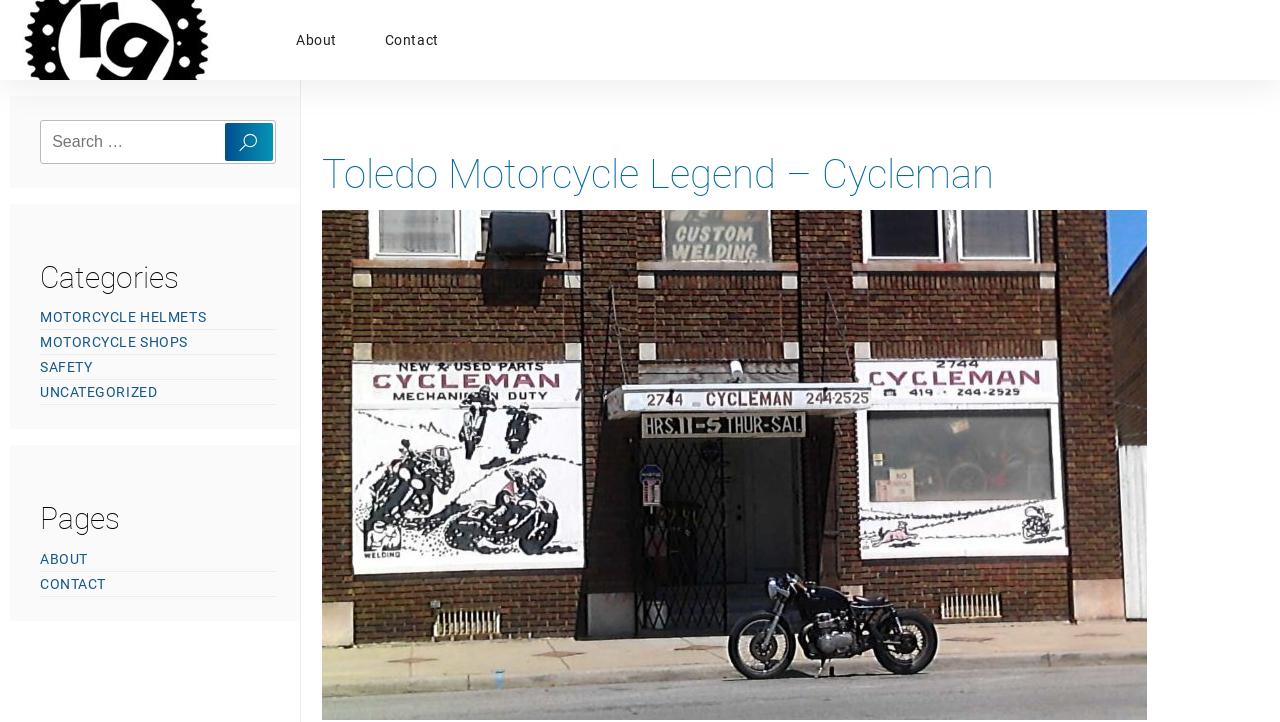Give a one-word or one-phrase response to the question: 
What is the search button located next to?

Search box